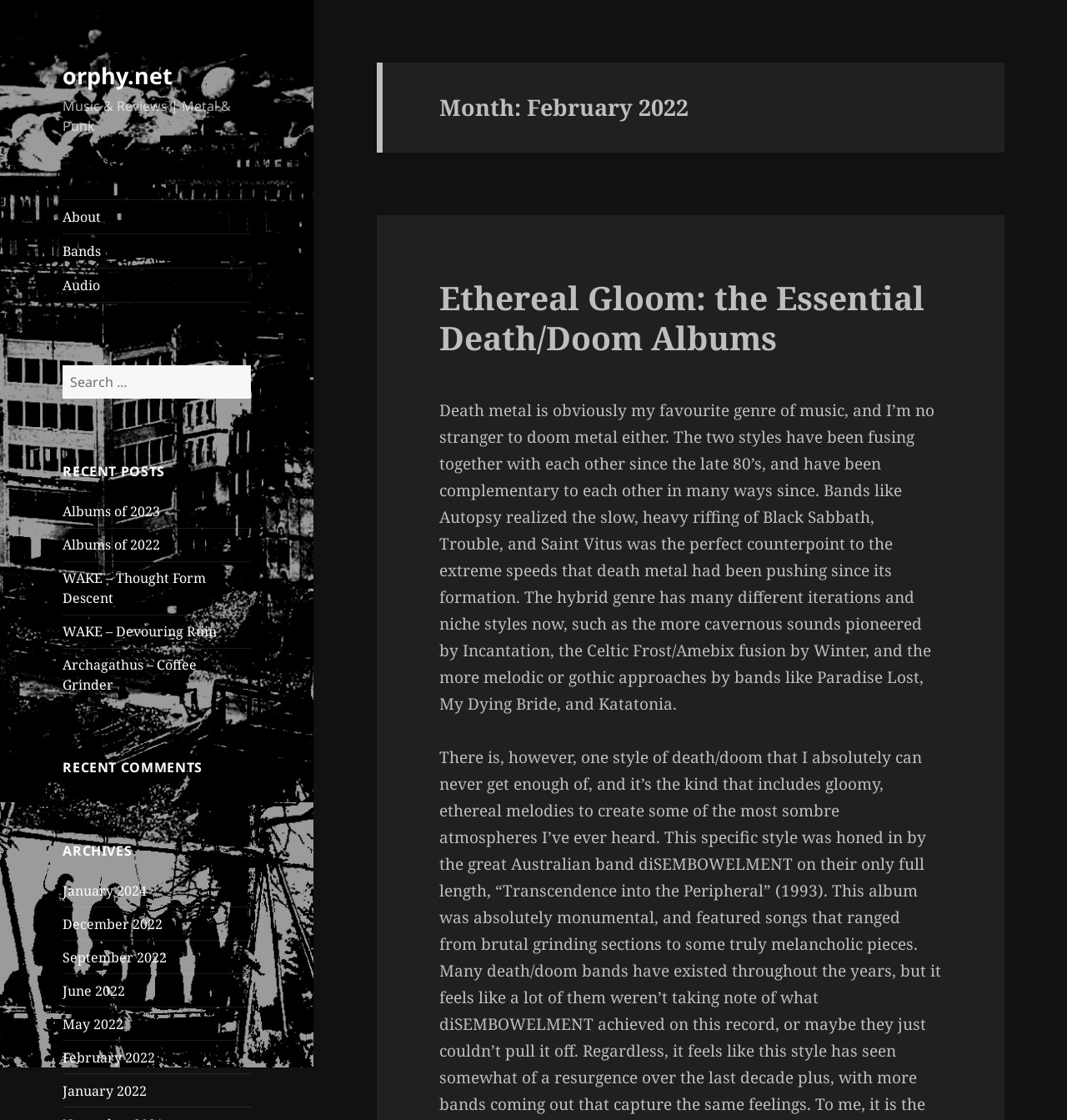What type of music is the website focused on?
Use the image to answer the question with a single word or phrase.

Metal and Punk